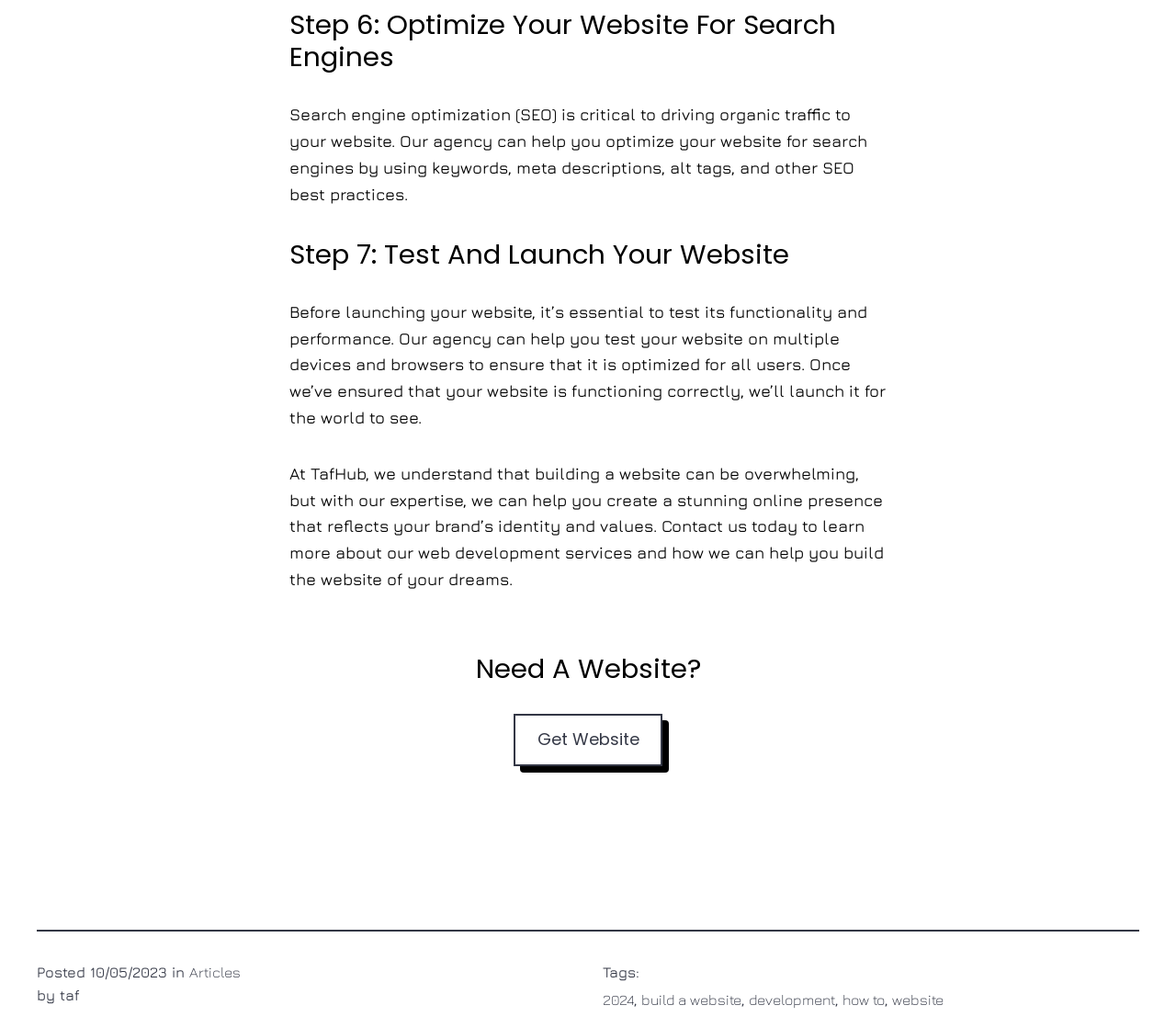Please provide a one-word or phrase answer to the question: 
What are the topics related to the article?

build a website, development, how to, website